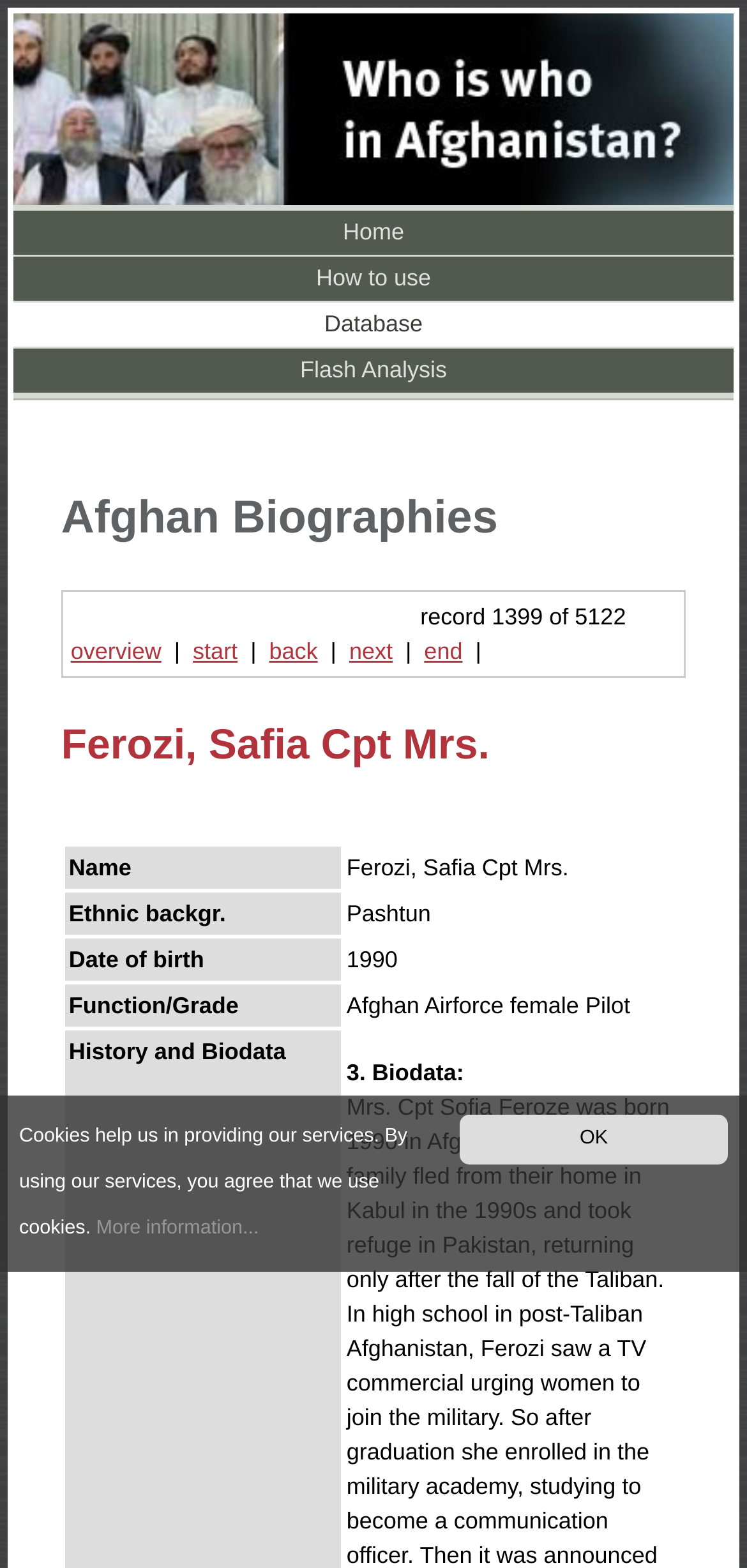Please provide a comprehensive response to the question based on the details in the image: How many records are there in total?

I found the answer by looking at the text 'record 1399 of 5122' which indicates that there are 5122 records in total.